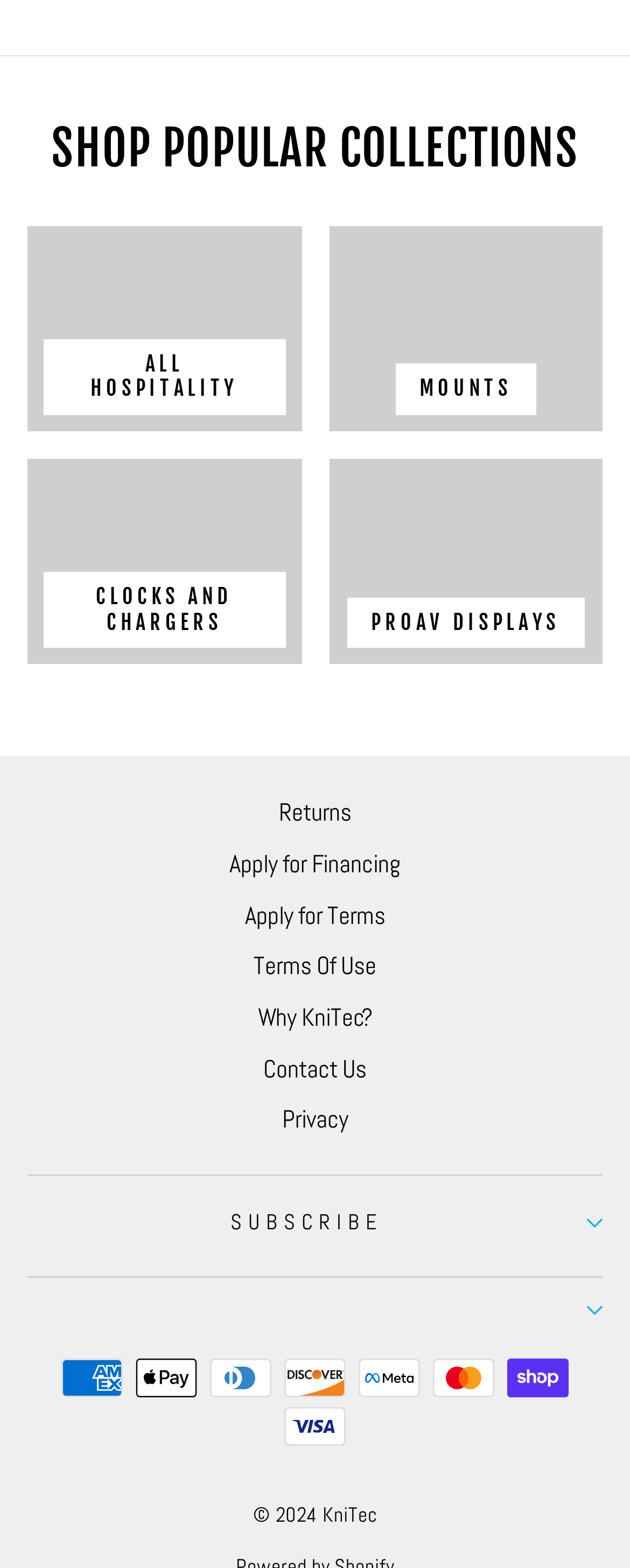Identify the bounding box coordinates necessary to click and complete the given instruction: "View Returns policy".

[0.442, 0.505, 0.558, 0.534]